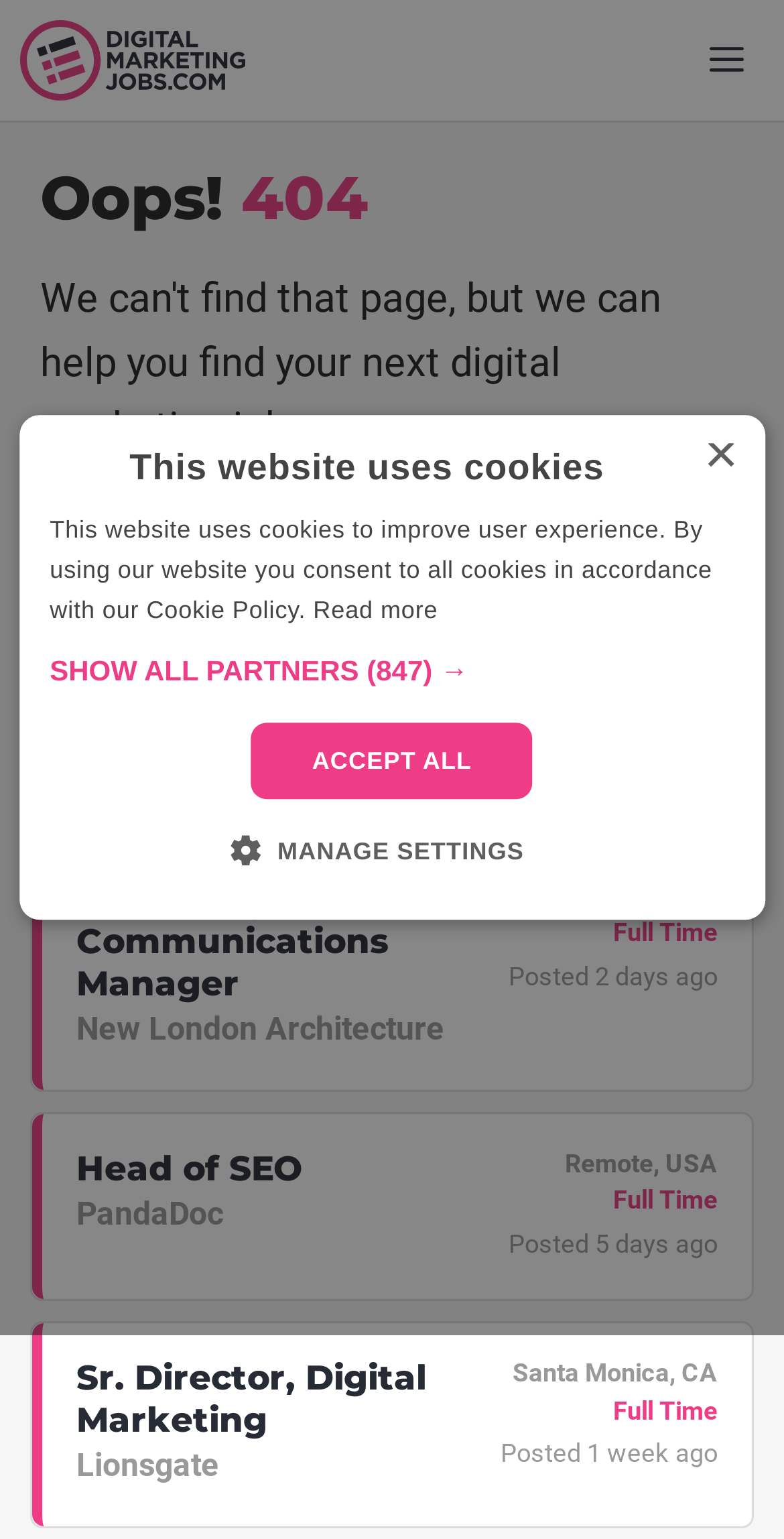Please identify the bounding box coordinates of the area that needs to be clicked to fulfill the following instruction: "View featured job."

[0.041, 0.55, 0.959, 0.708]